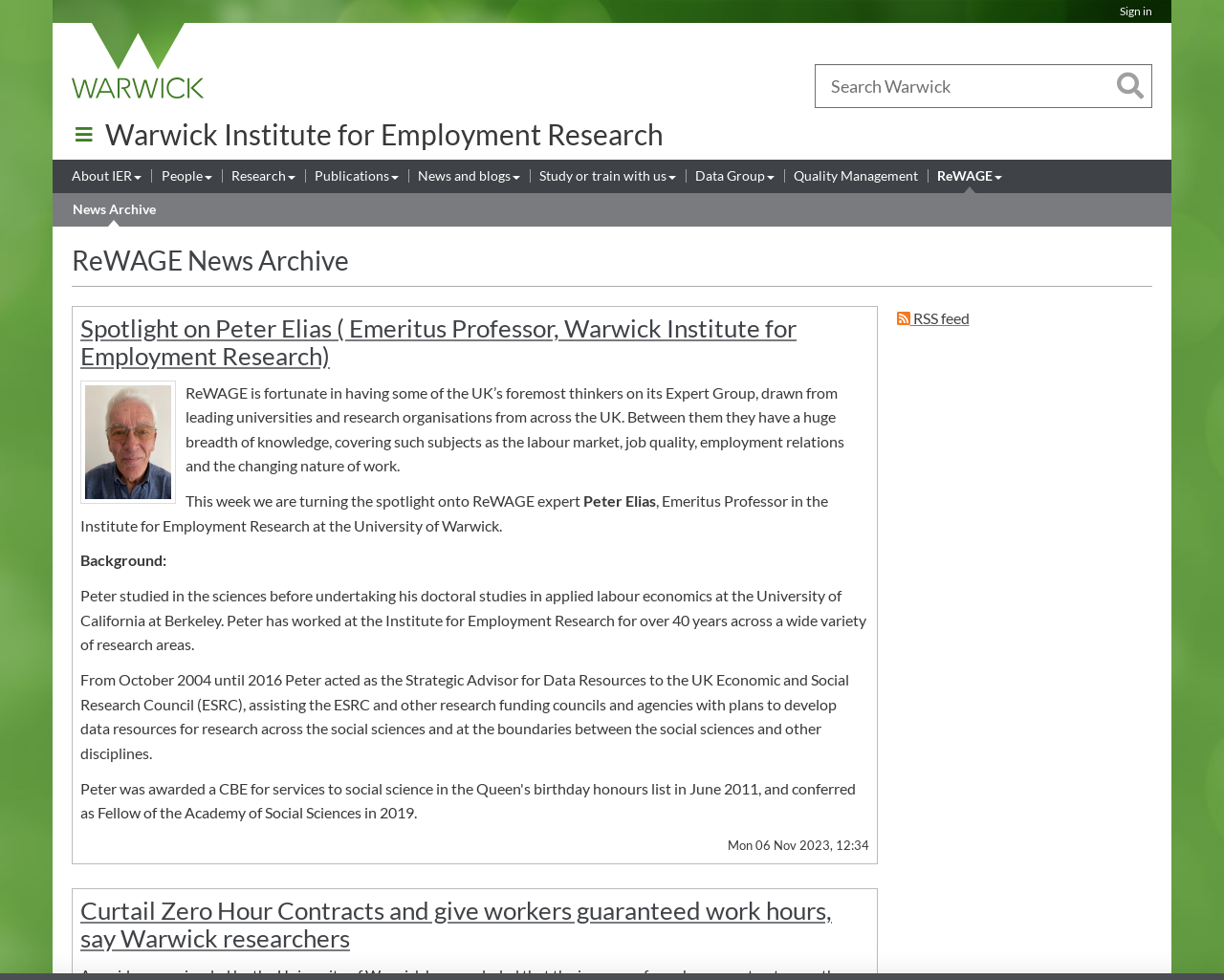What is the topic of the spotlight?
Based on the visual information, provide a detailed and comprehensive answer.

I found the answer by looking at the heading element with the text 'Spotlight on Peter Elias ( Emeritus Professor, Warwick Institute for Employment Research)' which is a child of the root element.